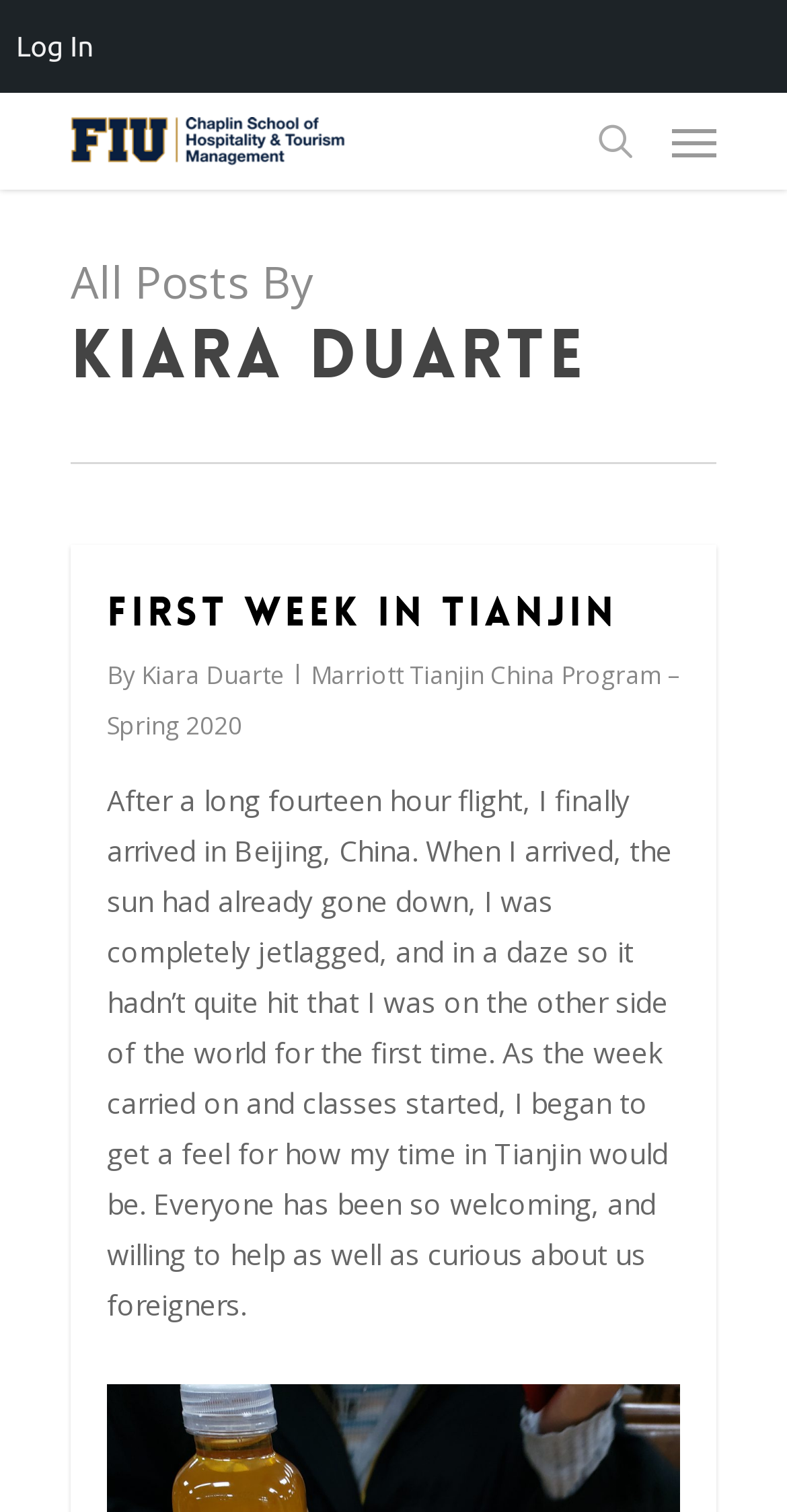Answer the question using only a single word or phrase: 
How many blog posts are displayed on the page?

1